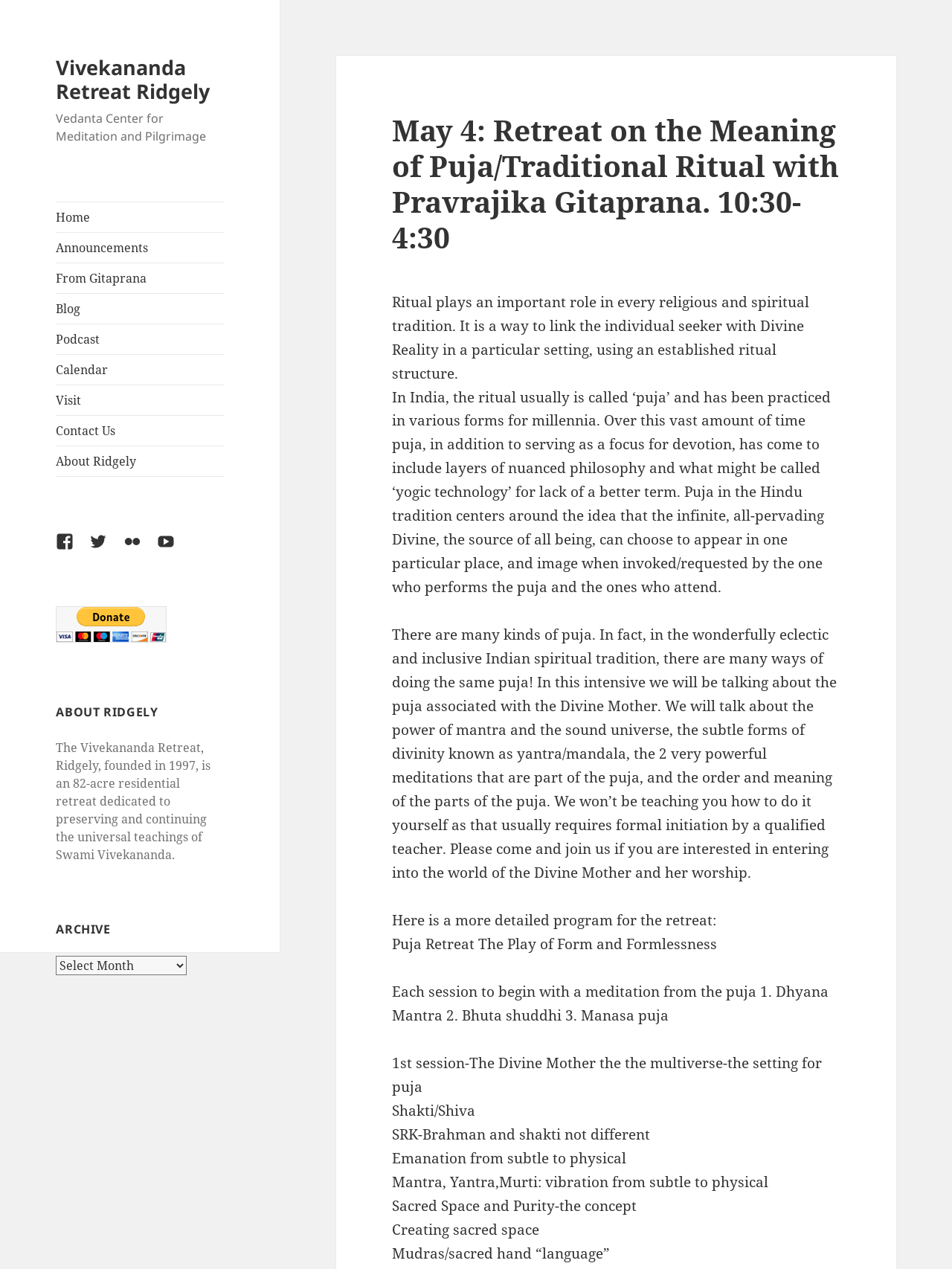Find the UI element described as: "Contact Us" and predict its bounding box coordinates. Ensure the coordinates are four float numbers between 0 and 1, [left, top, right, bottom].

[0.059, 0.327, 0.235, 0.351]